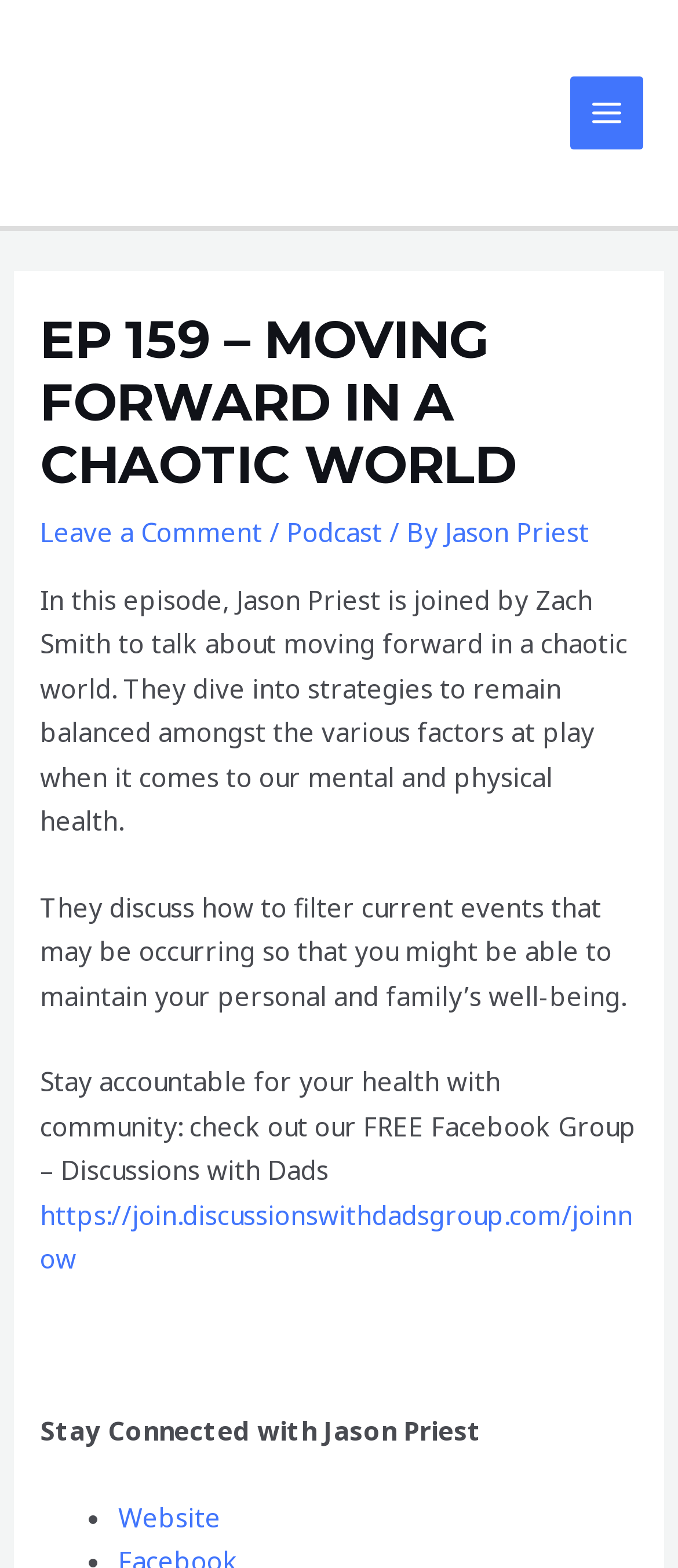How can I stay accountable for my health?
Identify the answer in the screenshot and reply with a single word or phrase.

Join the FREE Facebook Group